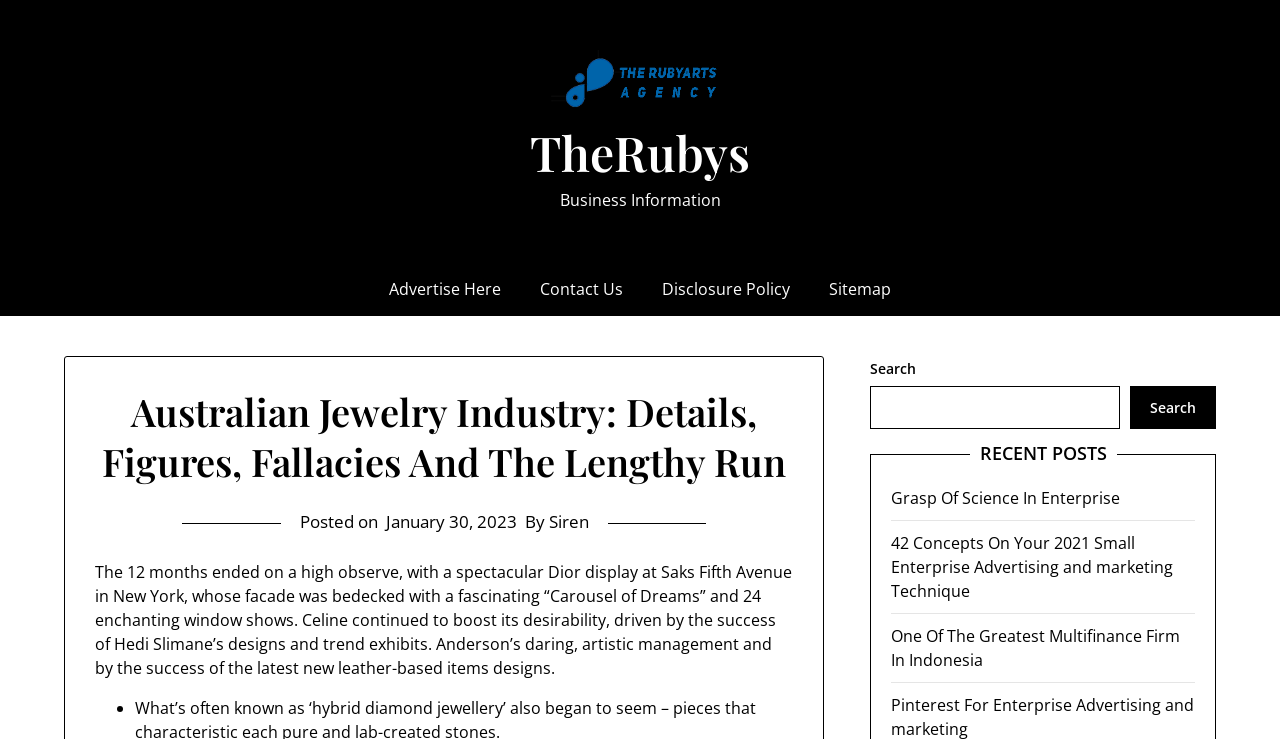Please find the bounding box coordinates of the element that you should click to achieve the following instruction: "Visit the 'Advertise Here' page". The coordinates should be presented as four float numbers between 0 and 1: [left, top, right, bottom].

[0.288, 0.355, 0.407, 0.428]